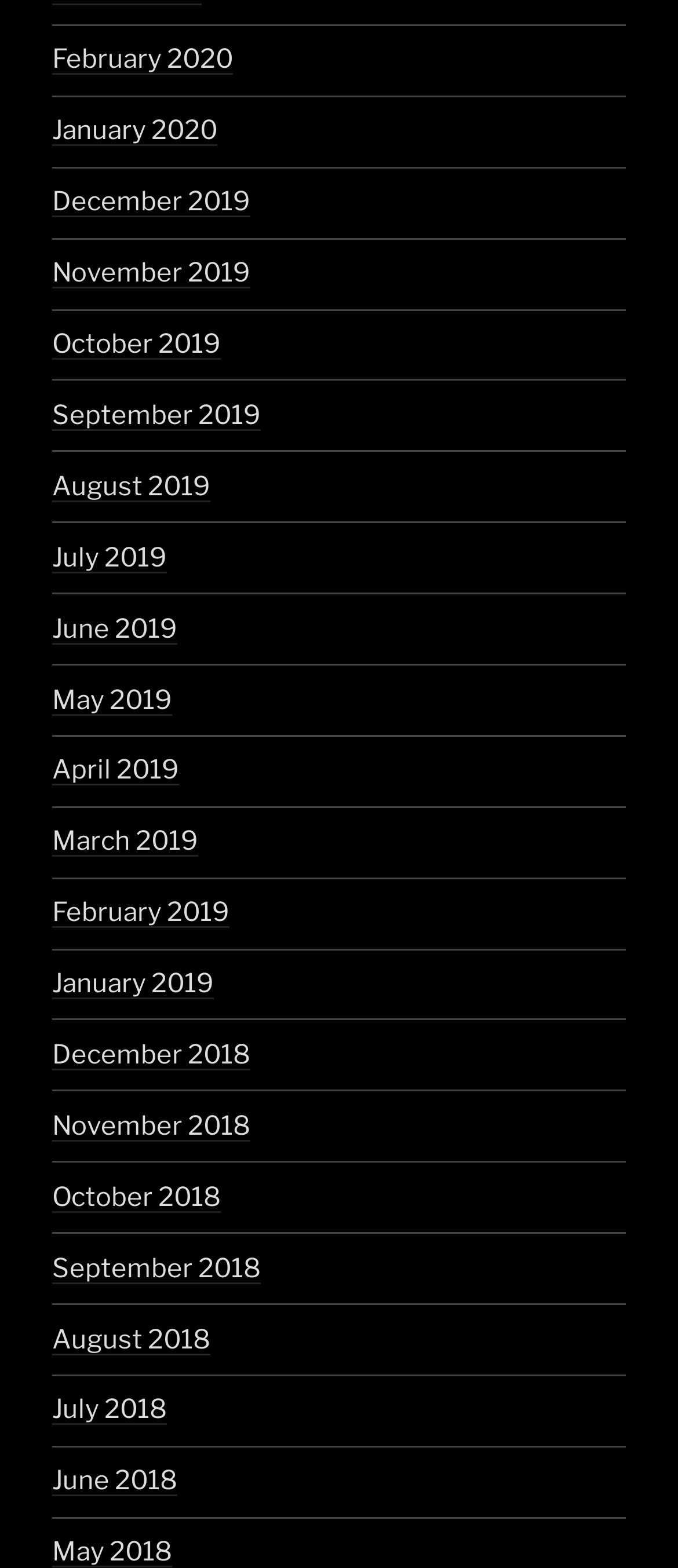Answer this question using a single word or a brief phrase:
How many links are there in total?

24